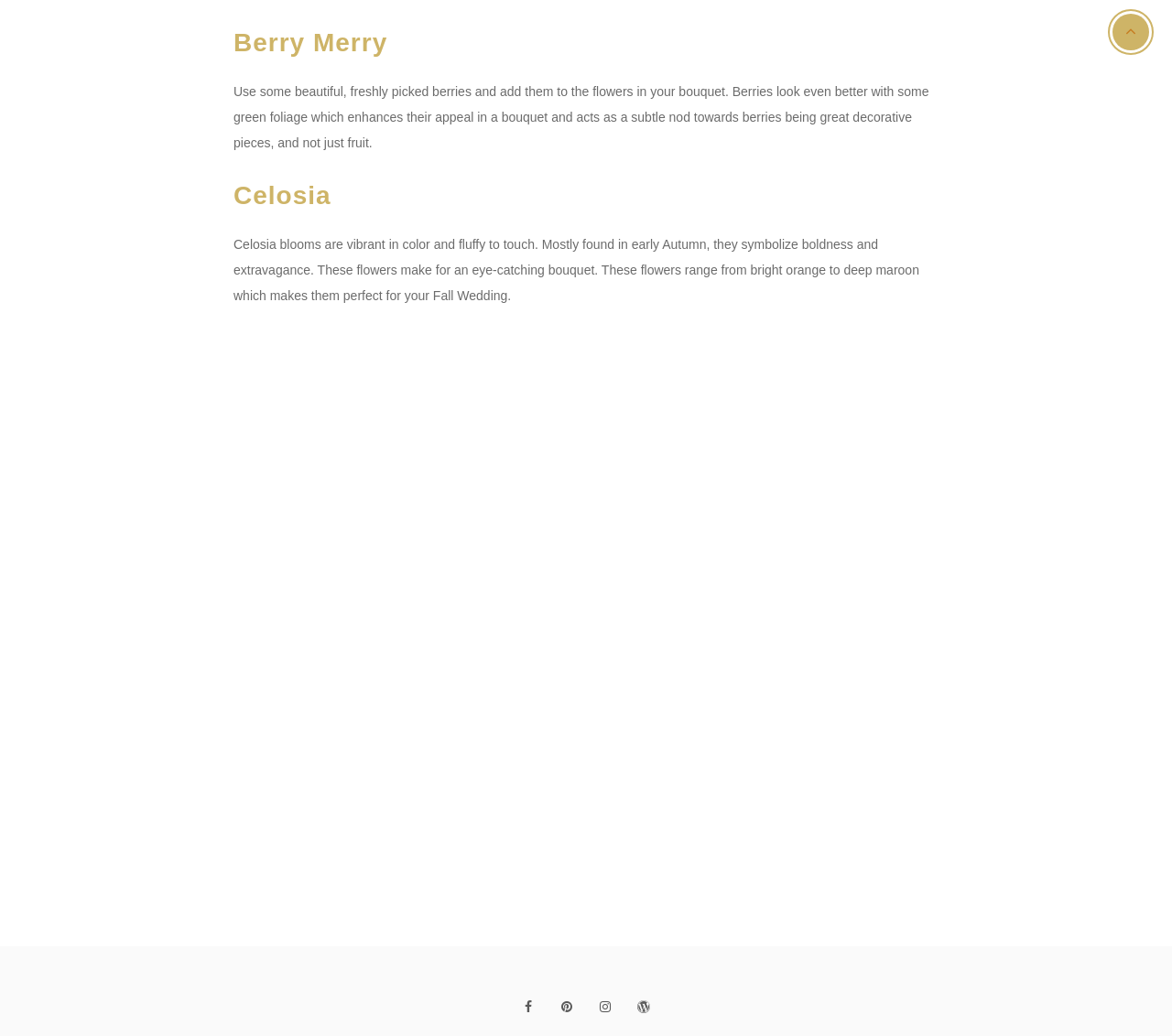Give a concise answer using one word or a phrase to the following question:
What is the symbolization of Celosia blooms?

Boldness and extravagance